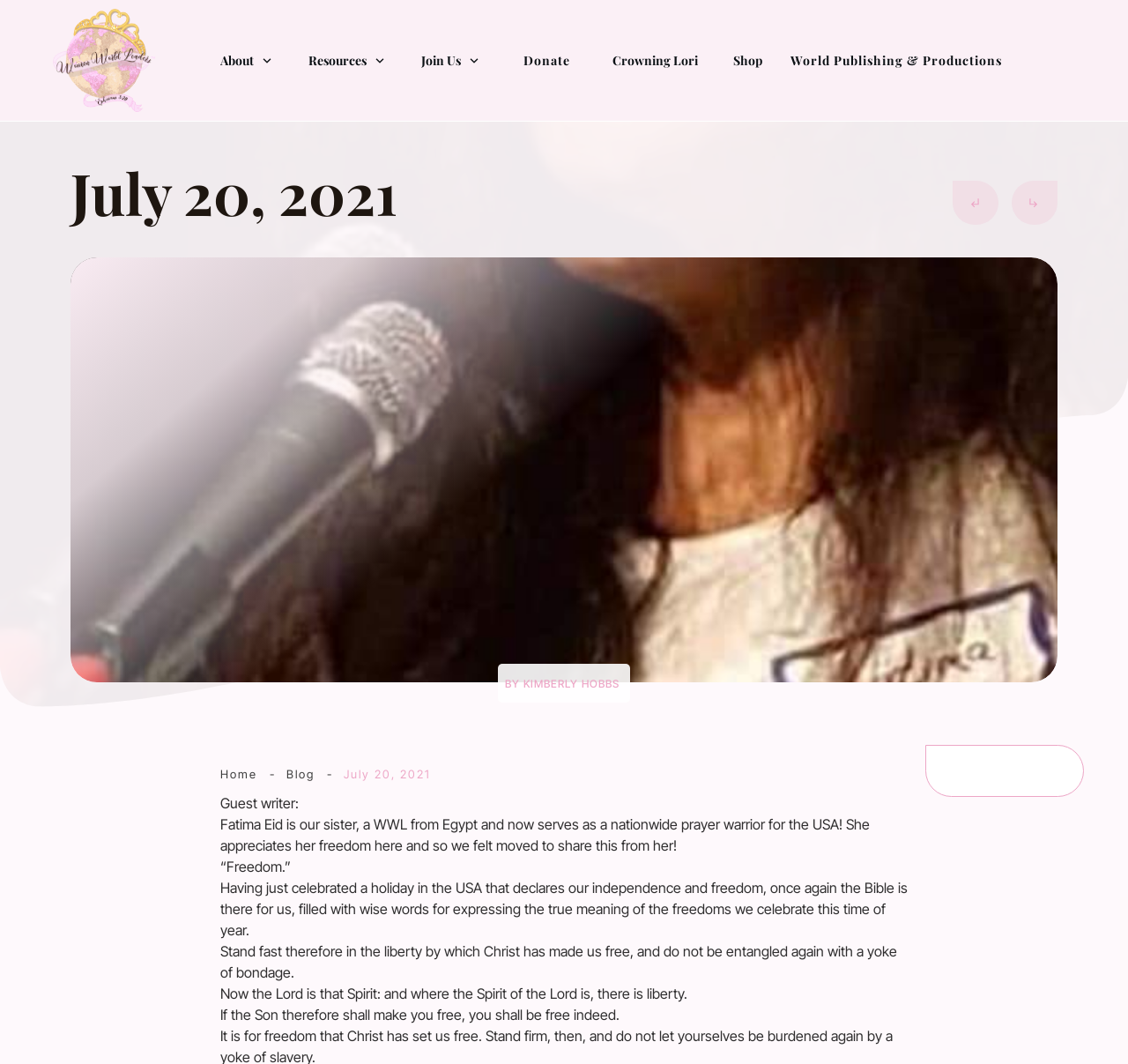Given the element description: "World Publishing & Productions", predict the bounding box coordinates of the UI element it refers to, using four float numbers between 0 and 1, i.e., [left, top, right, bottom].

[0.701, 0.046, 0.889, 0.067]